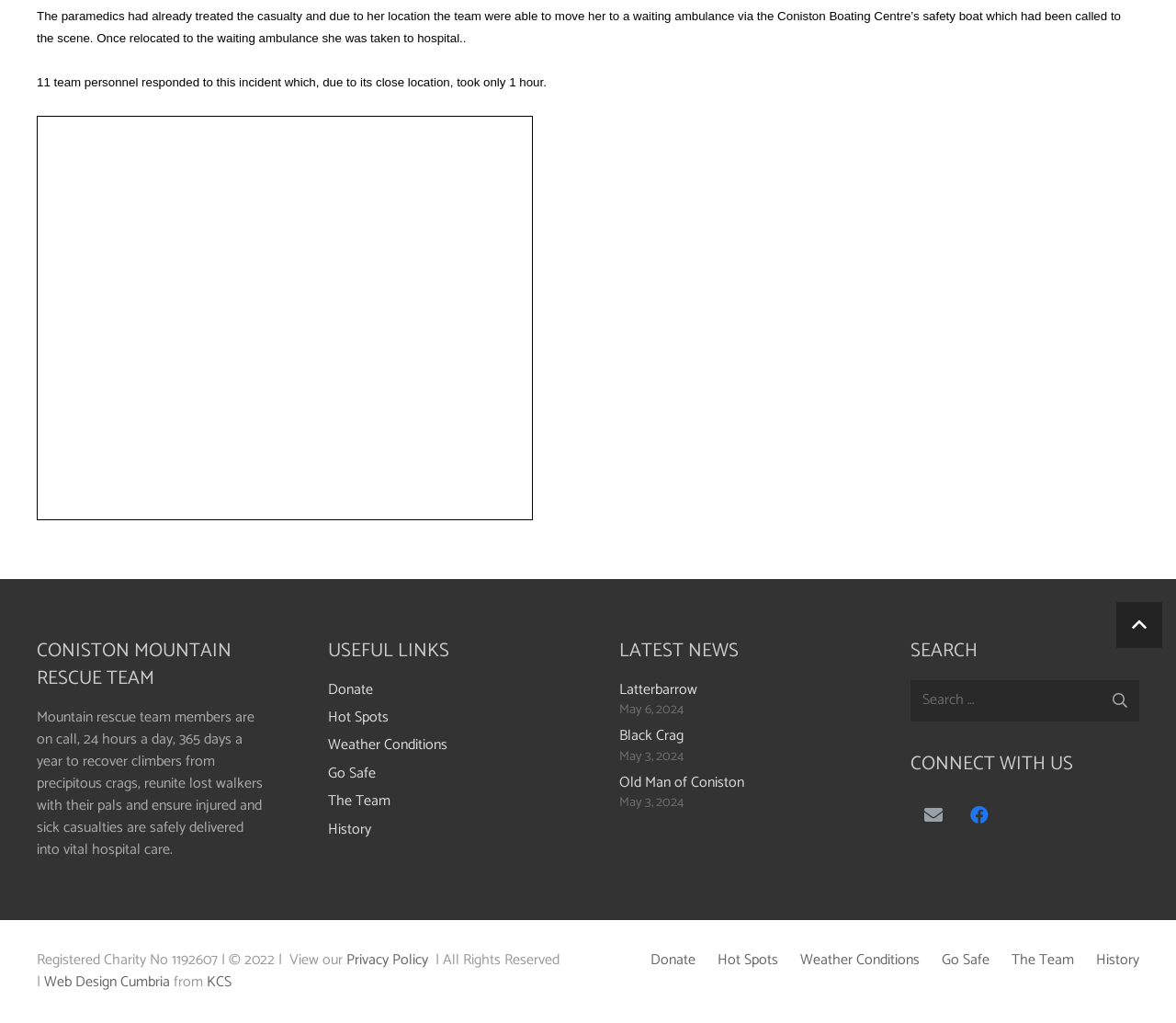Using the format (top-left x, top-left y, bottom-right x, bottom-right y), provide the bounding box coordinates for the described UI element. All values should be floating point numbers between 0 and 1: Donate

[0.279, 0.662, 0.317, 0.686]